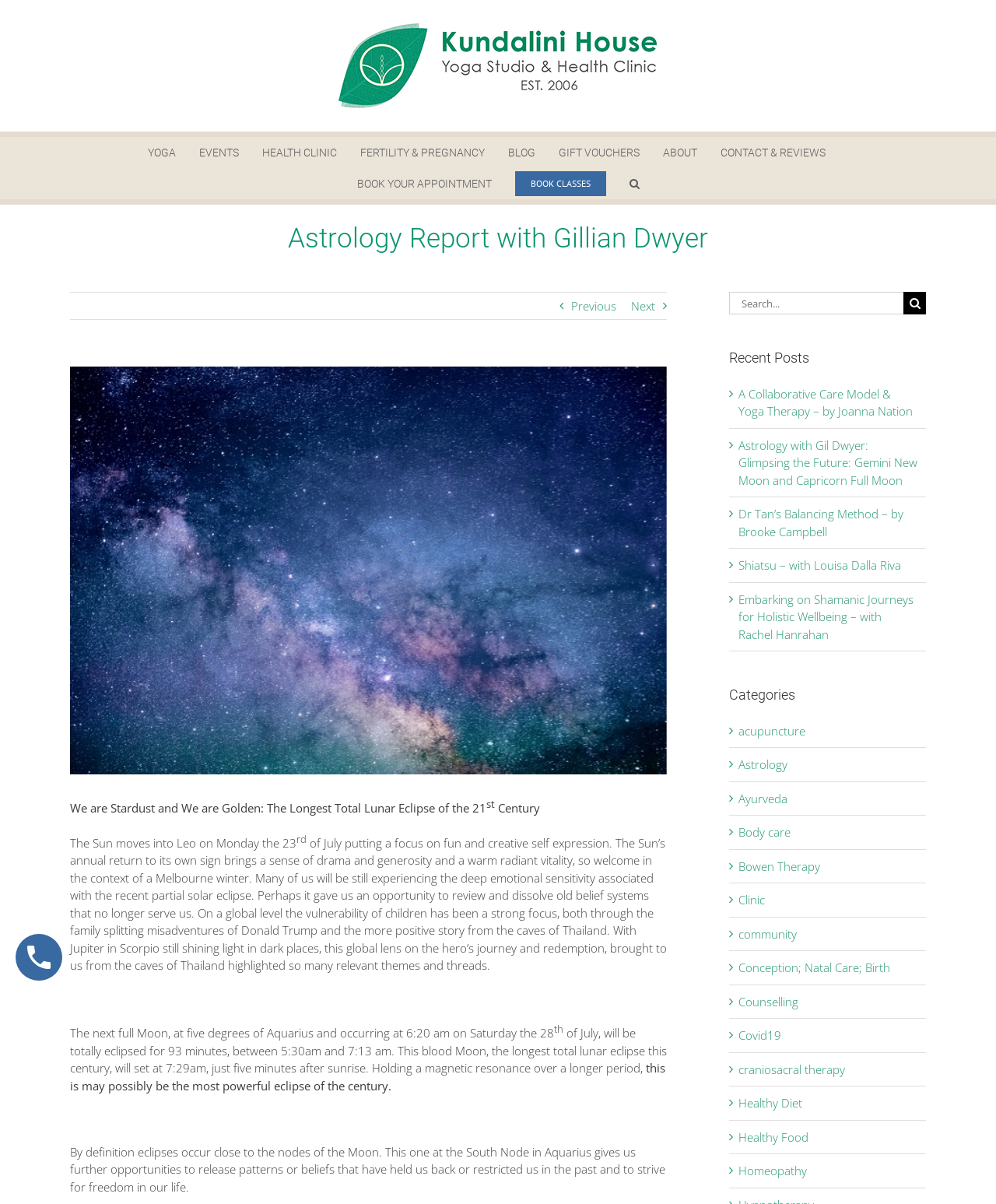Please determine the heading text of this webpage.

Astrology Report with Gillian Dwyer